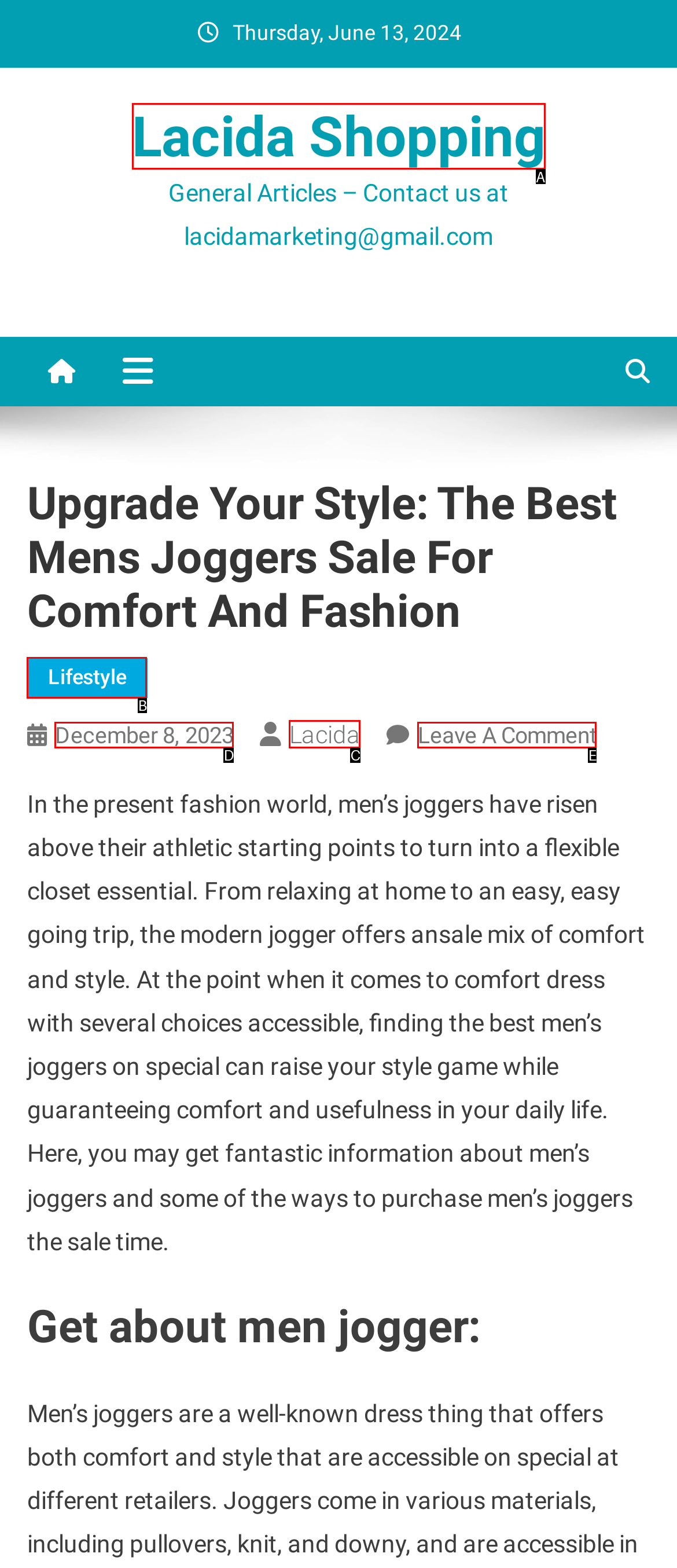Given the description: Lacida Shopping, identify the corresponding option. Answer with the letter of the appropriate option directly.

A